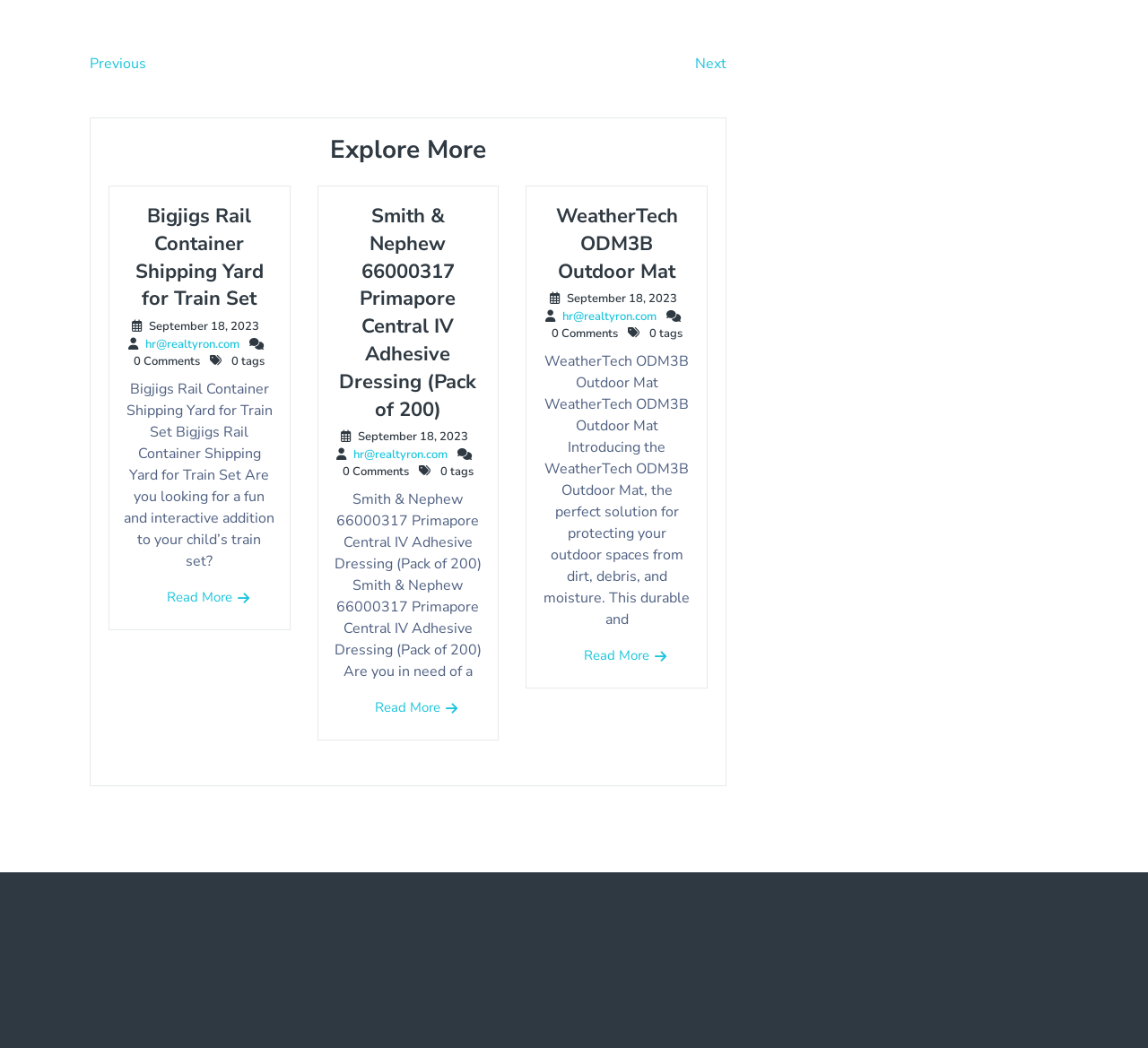Please determine the bounding box coordinates of the element's region to click for the following instruction: "Click on 'Previous Post'".

[0.078, 0.051, 0.127, 0.07]